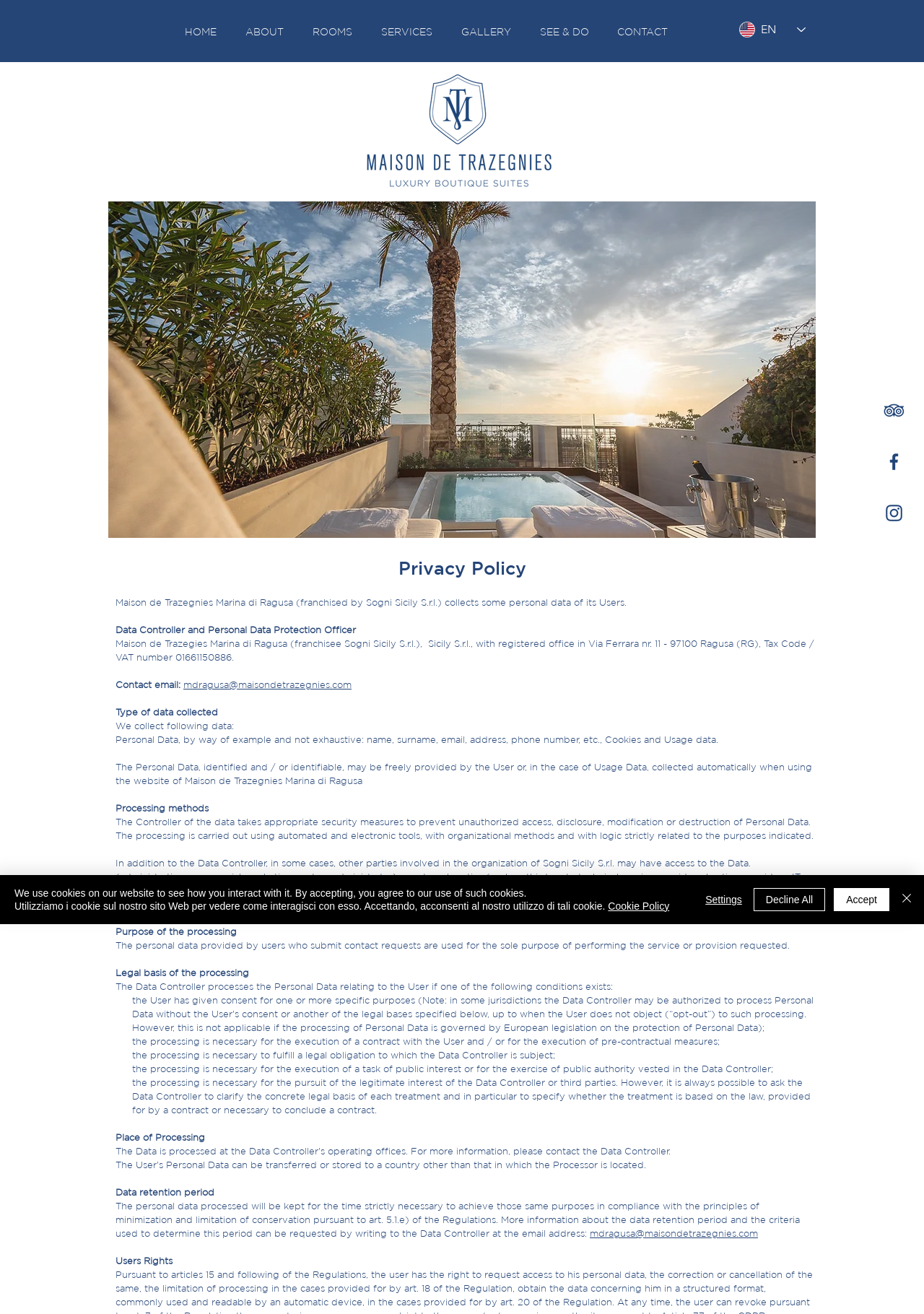What is the purpose of the cookies on the website?
From the image, respond using a single word or phrase.

To see how users interact with the website